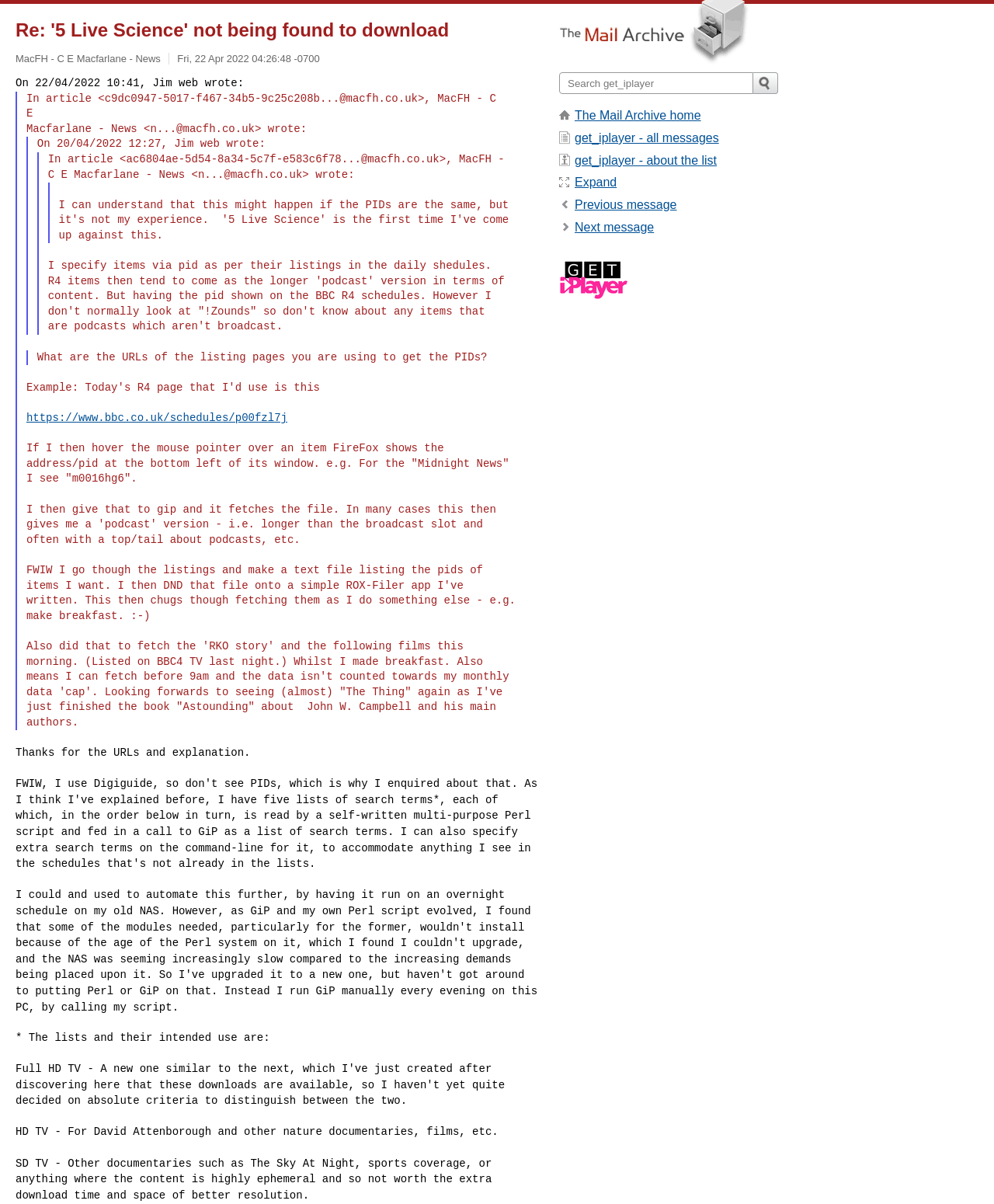Determine the bounding box coordinates of the UI element described below. Use the format (top-left x, top-left y, bottom-right x, bottom-right y) with floating point numbers between 0 and 1: get_iplayer - about the list

[0.578, 0.128, 0.721, 0.139]